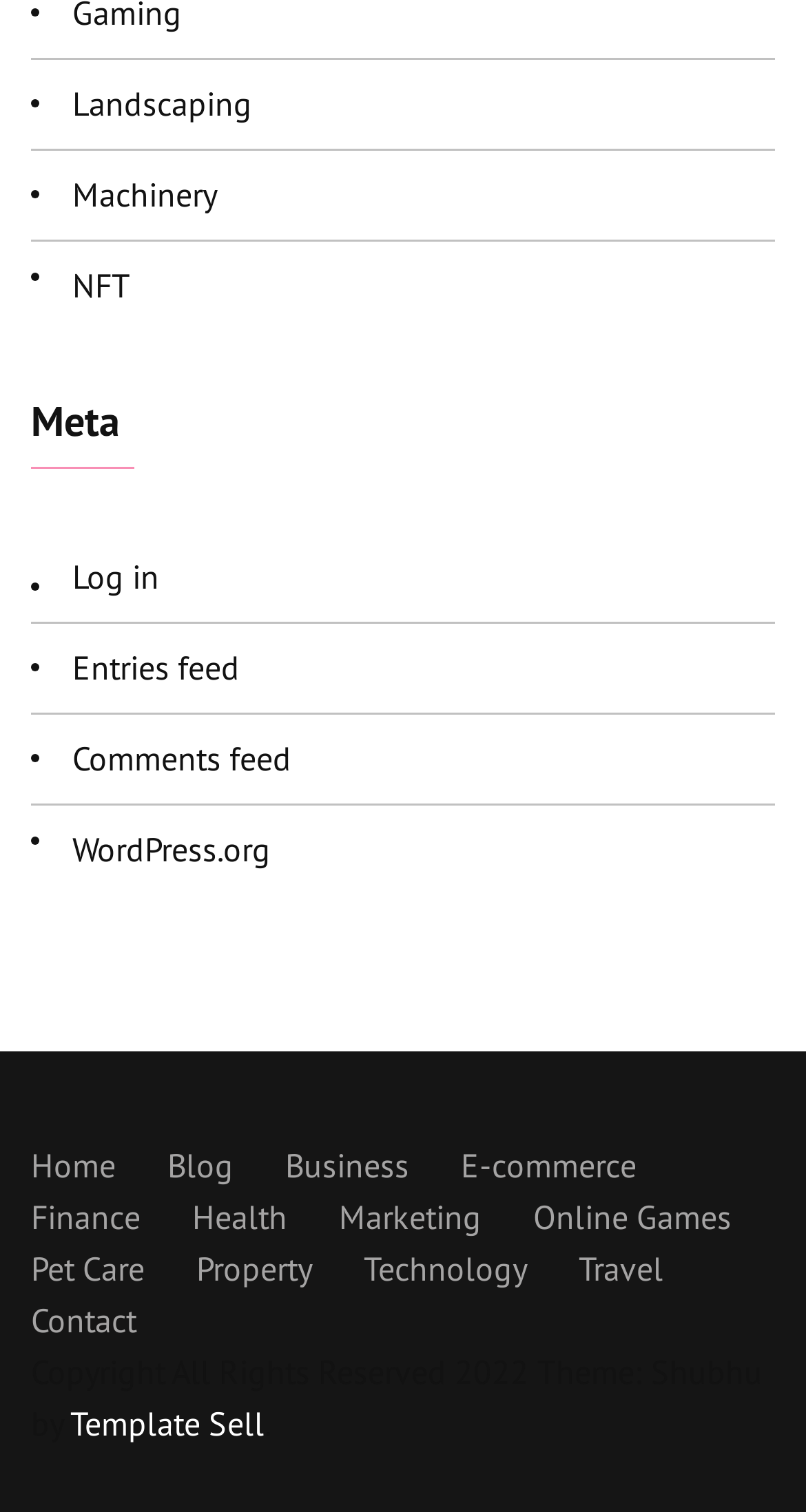Provide the bounding box coordinates for the area that should be clicked to complete the instruction: "Click on Landscaping".

[0.09, 0.041, 0.313, 0.096]